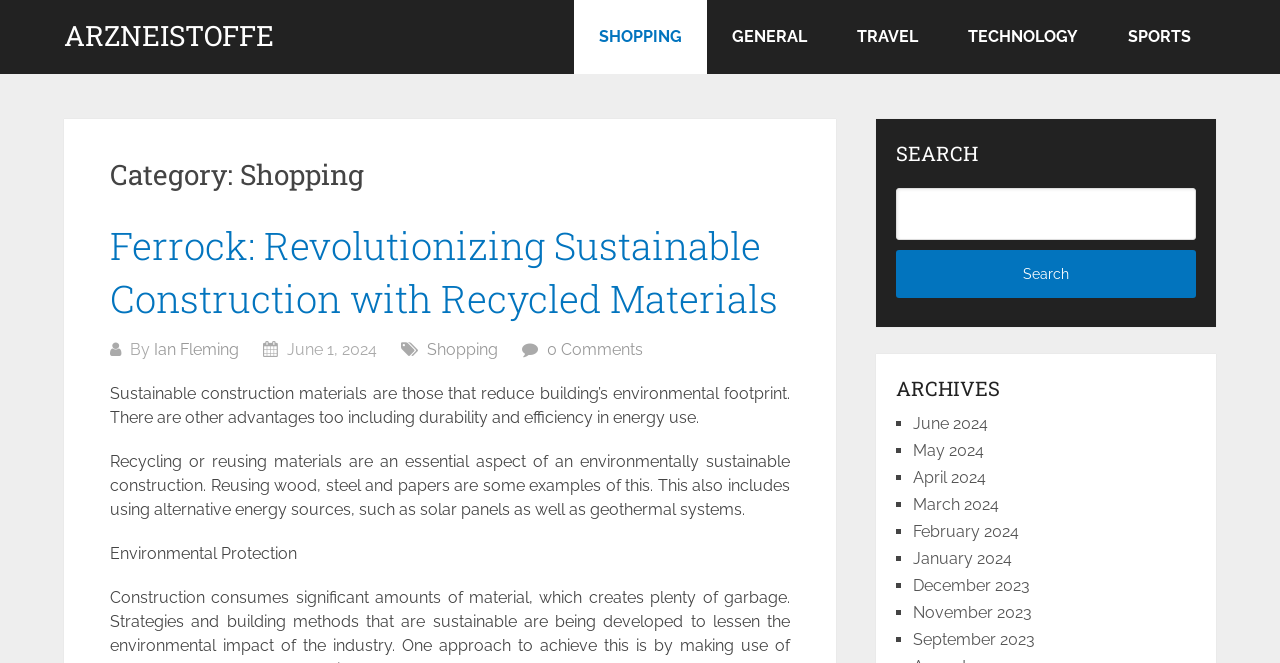Locate the bounding box coordinates of the area you need to click to fulfill this instruction: 'View June 2024 archives'. The coordinates must be in the form of four float numbers ranging from 0 to 1: [left, top, right, bottom].

[0.713, 0.624, 0.772, 0.653]